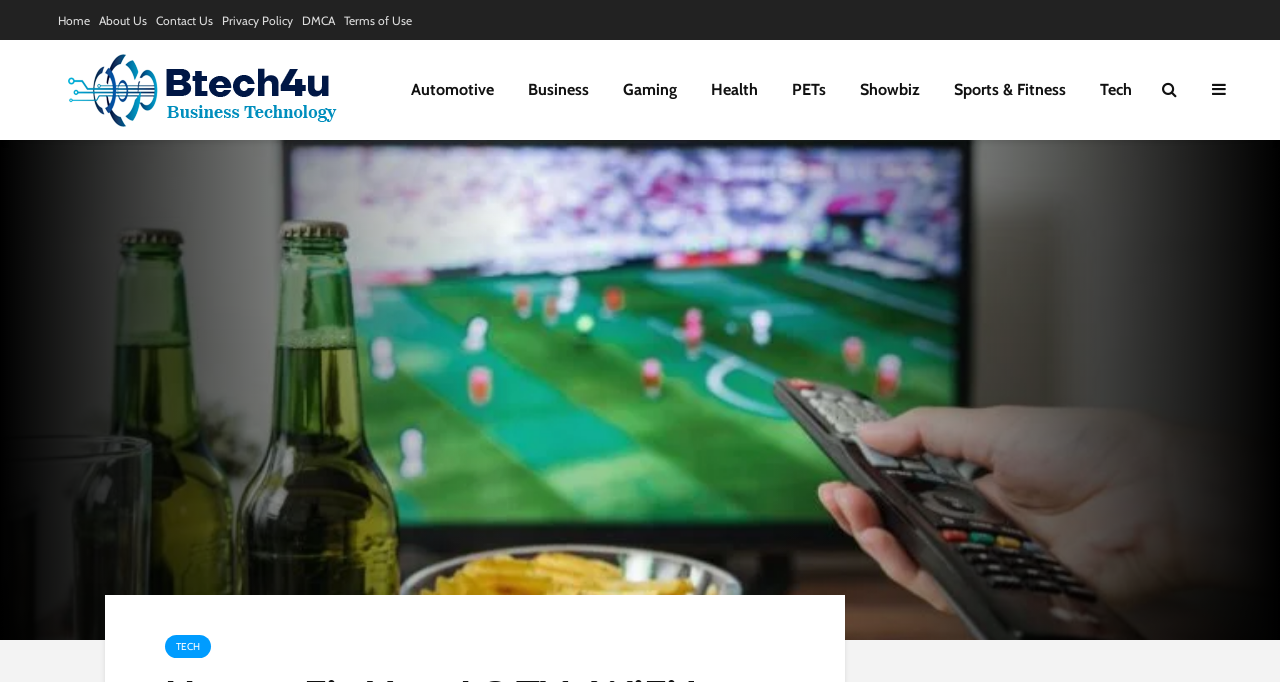Please provide the bounding box coordinates for the element that needs to be clicked to perform the instruction: "view business technology". The coordinates must consist of four float numbers between 0 and 1, formatted as [left, top, right, bottom].

[0.043, 0.115, 0.278, 0.142]